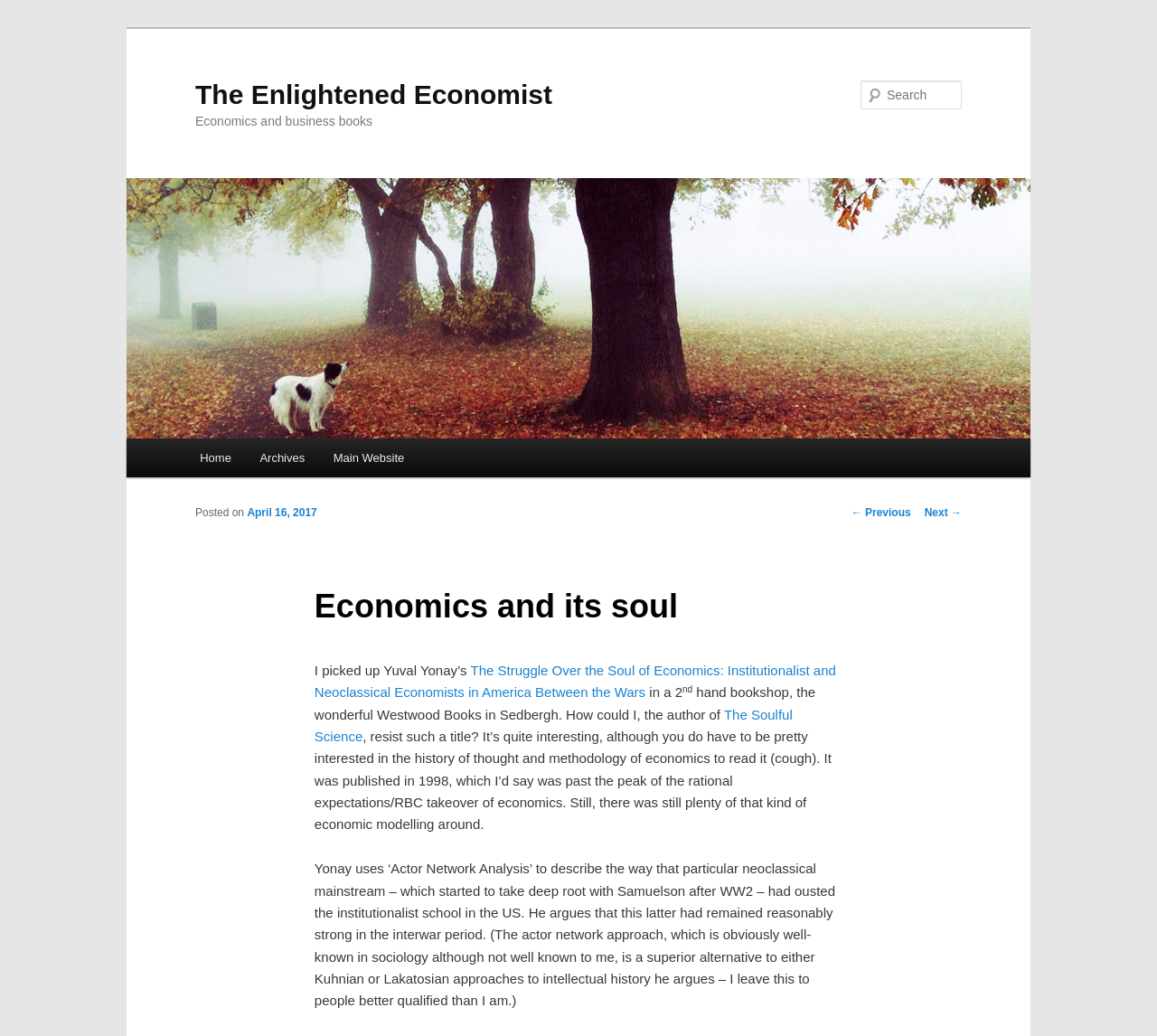Please extract the title of the webpage.

The Enlightened Economist